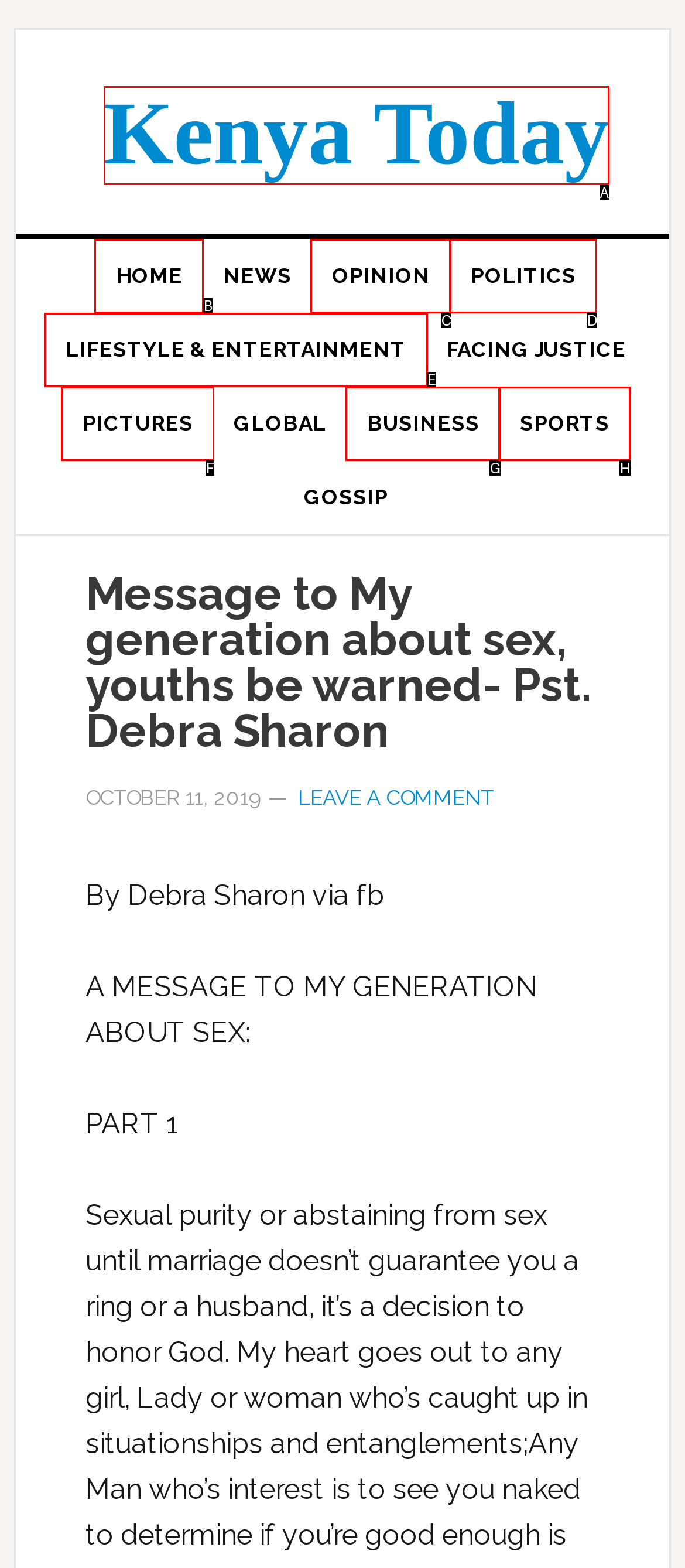Which lettered option should be clicked to achieve the task: visit Kenya Today? Choose from the given choices.

A